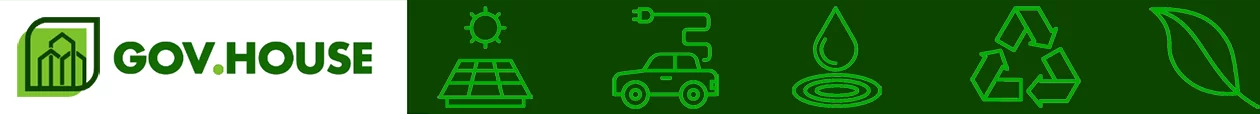Provide an in-depth description of the image.

The image features a vibrant green banner from the website "Gov.House," showcasing a series of simple, distinctive icons that represent themes of sustainability and renewable energy. On the left side, the name "GOV.HOUSE" is prominently displayed, emphasizing the site's focus on environmental issues. The icons include a sun, symbolizing solar energy; a solar panel, highlighting the use of renewable resources; an electric vehicle, suggesting clean transportation options; a water droplet, indicating water conservation; and a recycling symbol, representing waste management and recycling practices. This visual encapsulates the site's commitment to addressing climate change, sustainability, and future challenges in the bioeconomy.